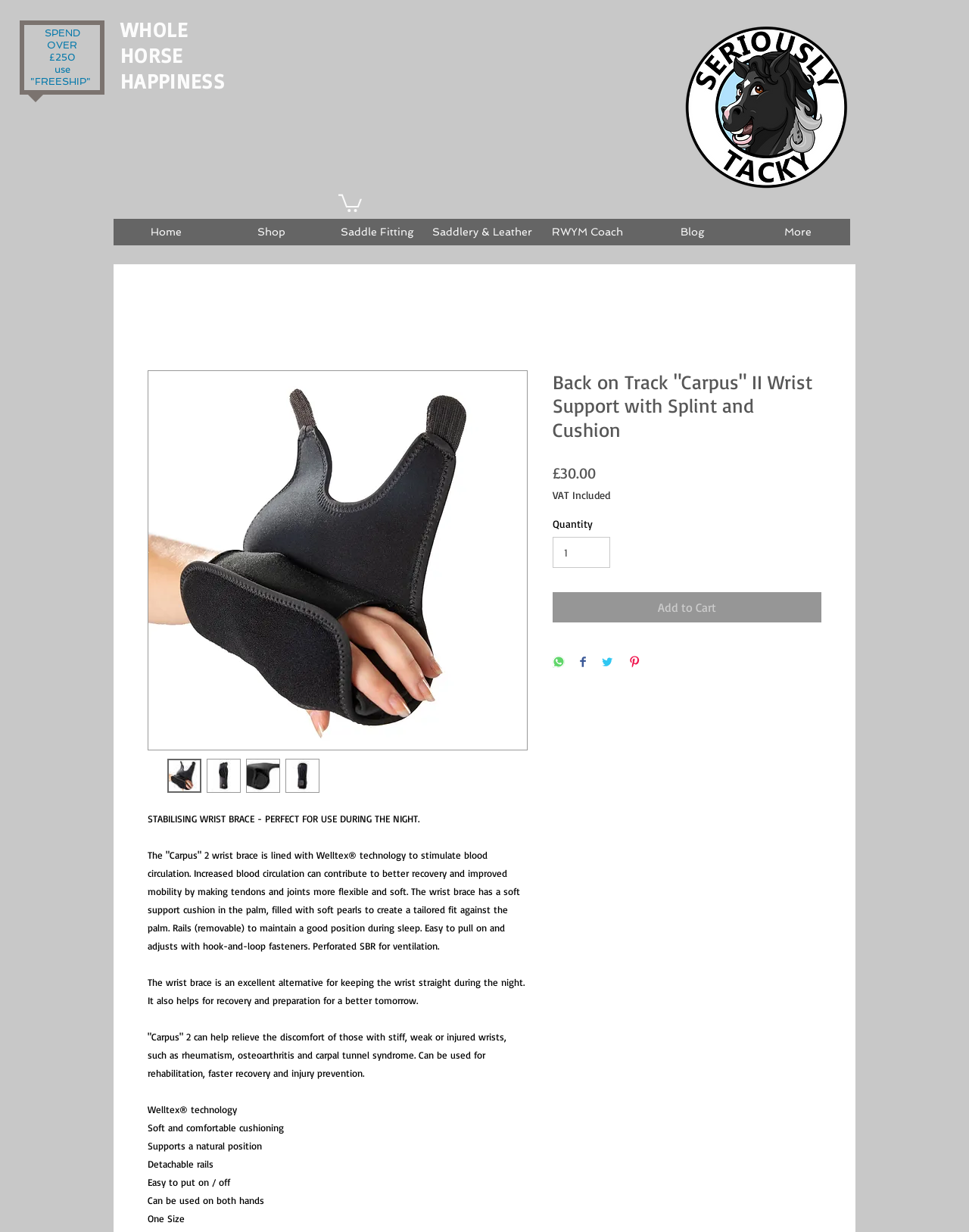Can you find the bounding box coordinates of the area I should click to execute the following instruction: "Click the 'Shop' link"?

[0.226, 0.178, 0.334, 0.199]